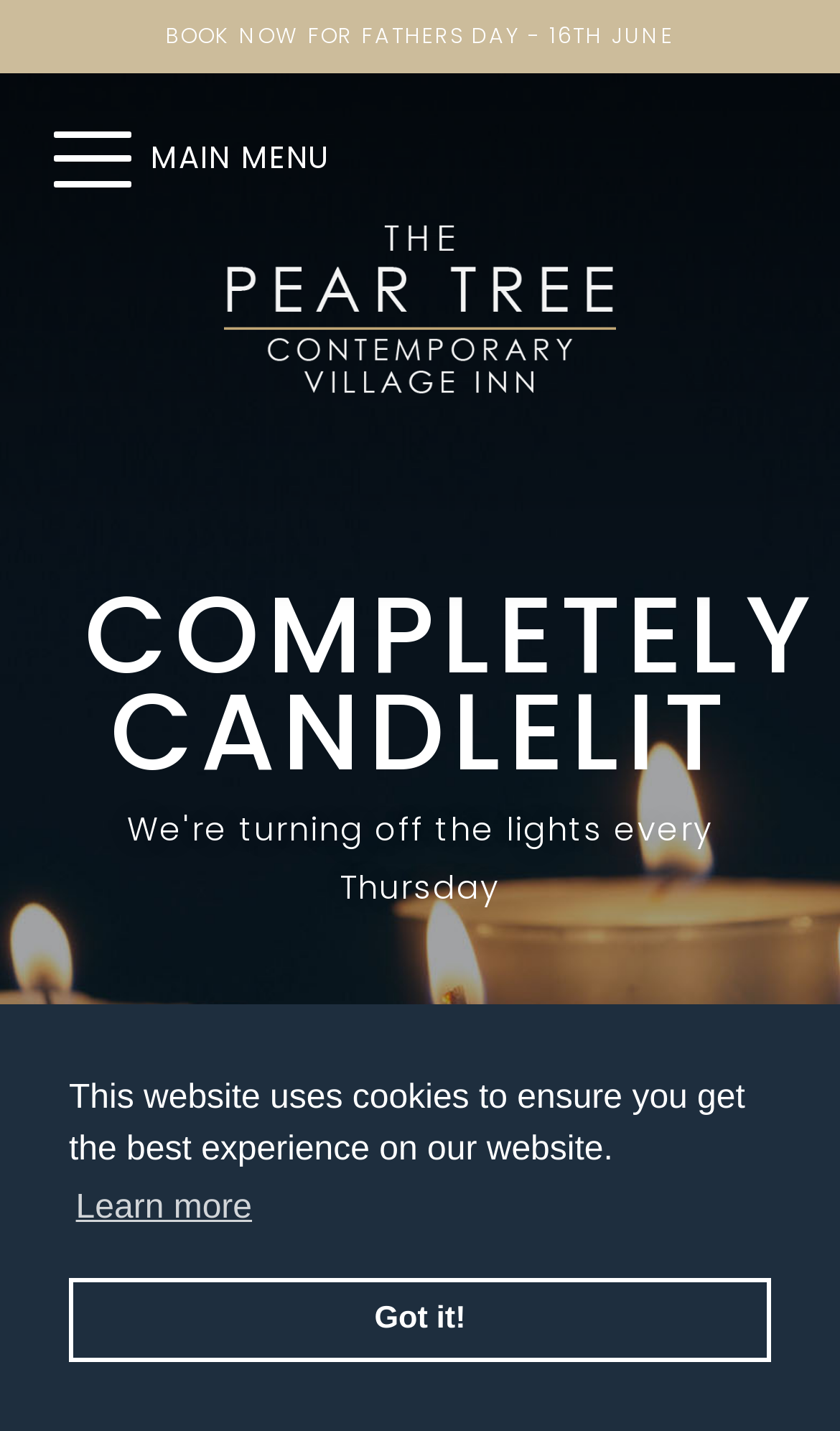Give a detailed account of the webpage, highlighting key information.

The webpage appears to be the website of a village inn, with a warm and welcoming atmosphere. At the very top of the page, there is a prominent announcement about booking for Father's Day on June 16th. Below this, there are two links: "MAIN MENU" on the left and another link on the right, which is accompanied by a small image.

The main content of the page is headed by a large title "Completely Candlelit", which is centered and takes up a significant portion of the page. This title is likely the name of the inn or a prominent feature of the establishment.

At the bottom of the page, there is a cookie consent dialog box that pops up, informing visitors that the website uses cookies to ensure the best experience. This dialog box contains a brief message, a "learn more about cookies" button, and a "dismiss cookie message" button. The "learn more about cookies" button is located above the "dismiss cookie message" button, and both buttons are positioned near the center of the dialog box.